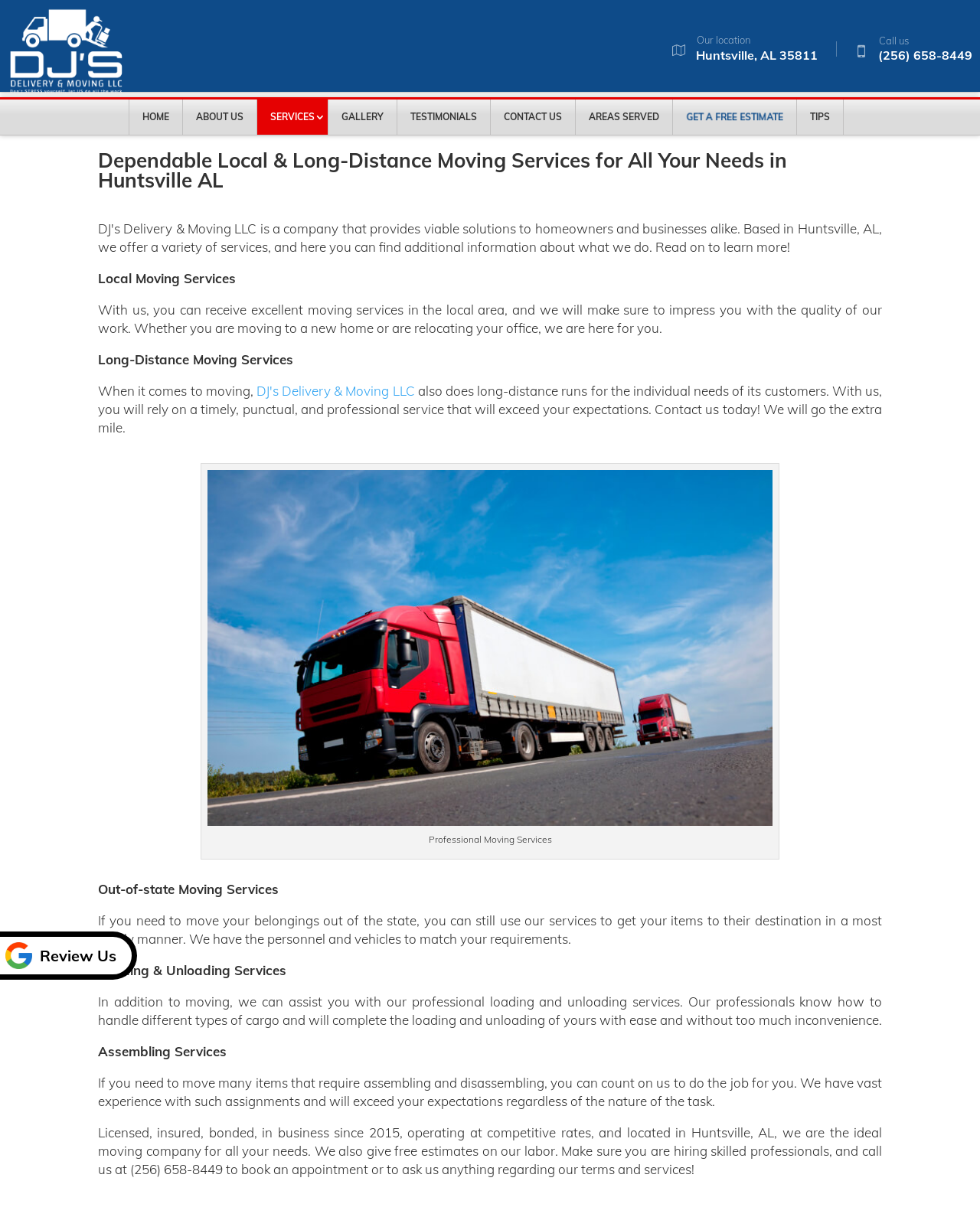Determine the bounding box for the UI element that matches this description: "DJ's Delivery & Moving LLC".

[0.262, 0.311, 0.423, 0.324]